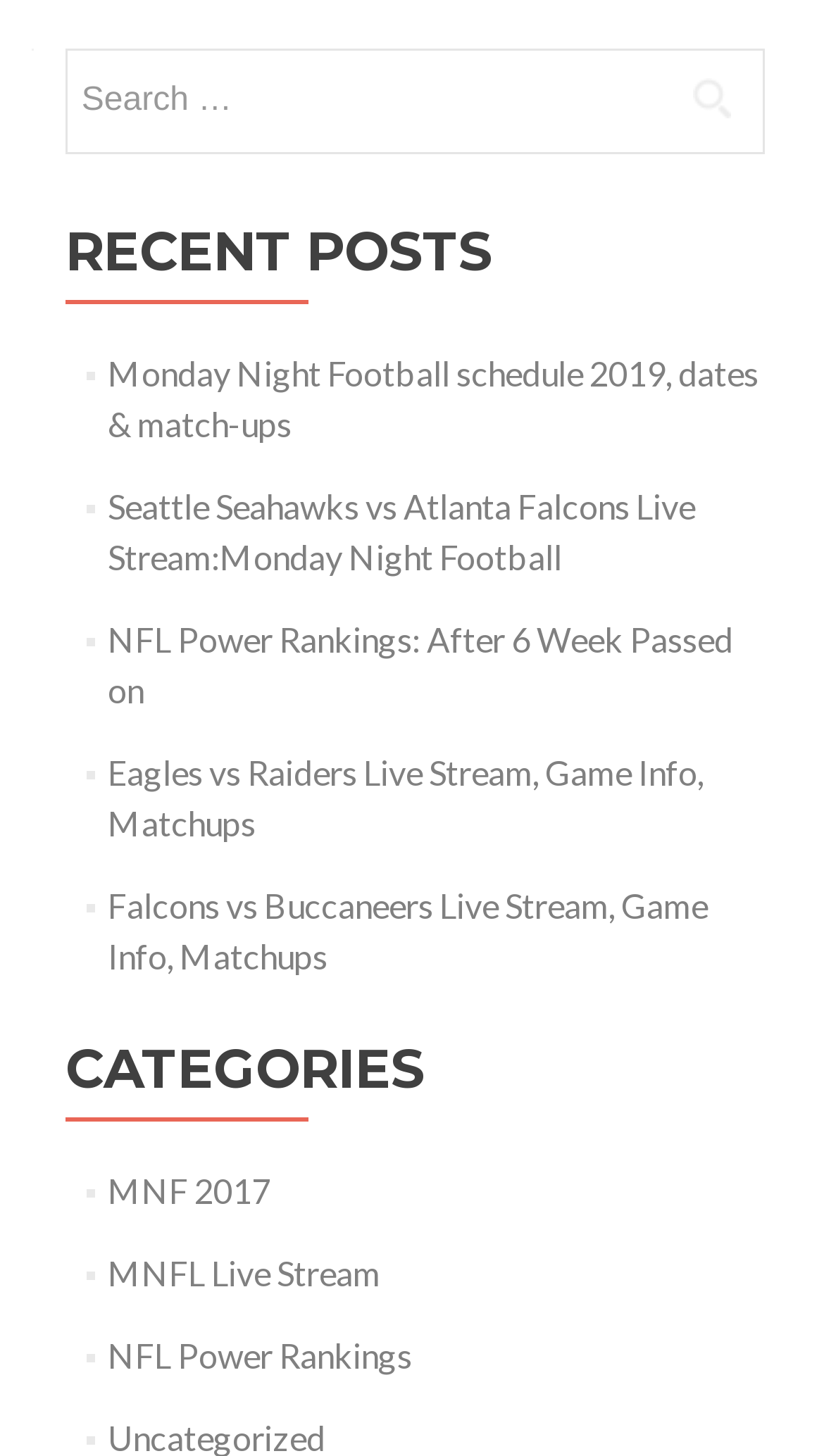What is the category of the last link?
Look at the image and provide a short answer using one word or a phrase.

NFL Power Rankings